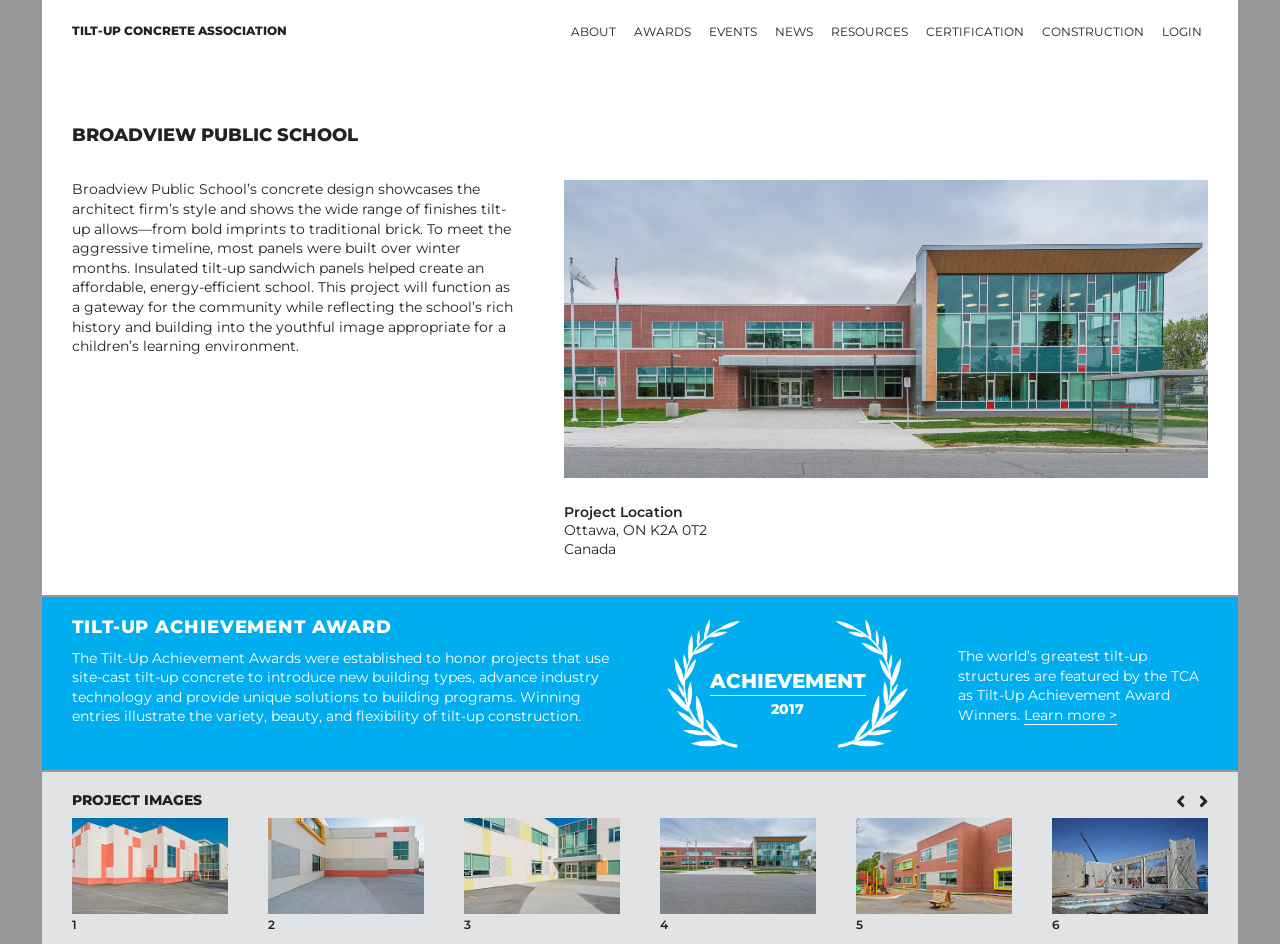Provide a one-word or short-phrase response to the question:
What is the award won by the school?

TILT-UP ACHIEVEMENT AWARD